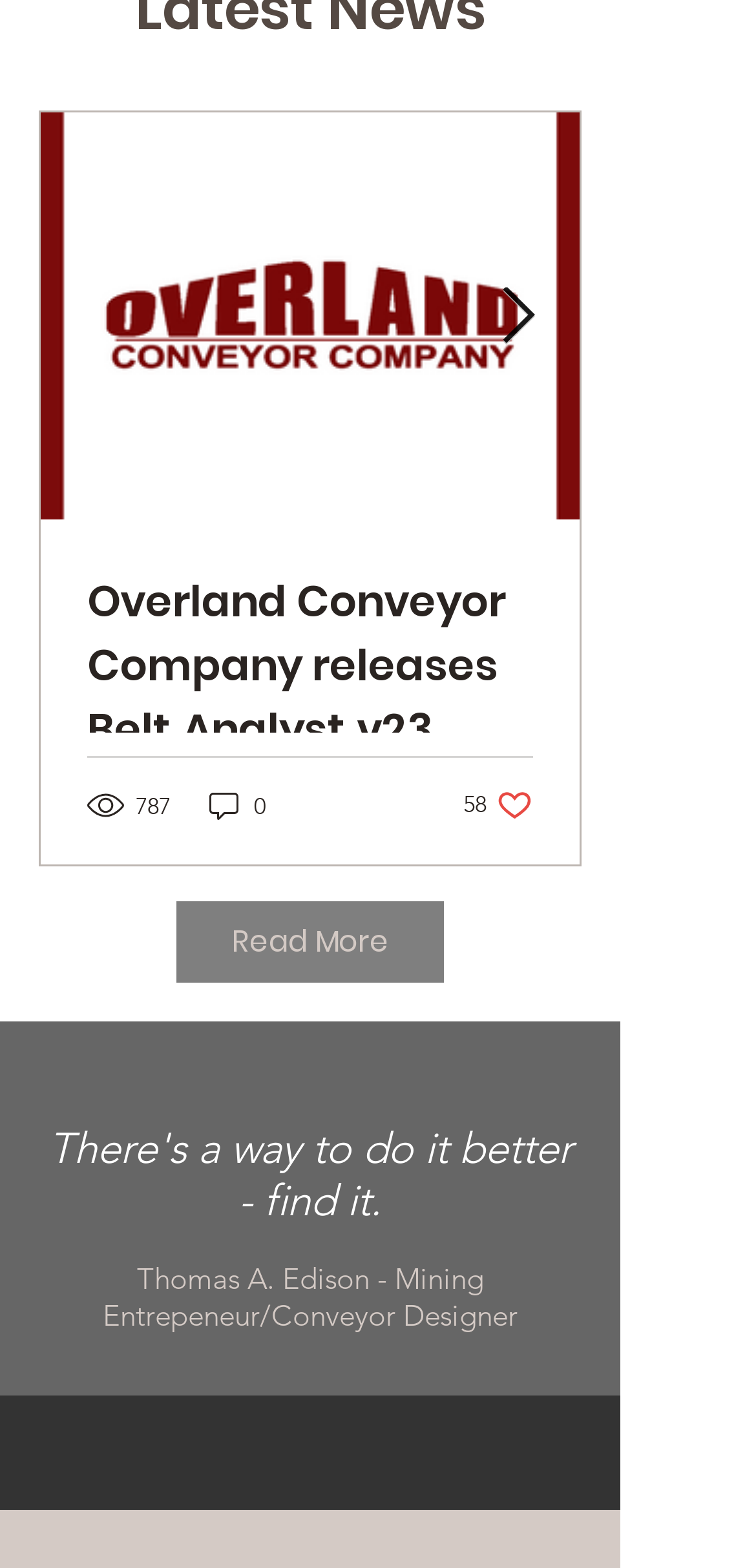How many likes does the post have?
Provide a comprehensive and detailed answer to the question.

I found the like count information in the '58 likes. Post not marked as liked' button, which is located below the post title and above the '455 views' generic element.